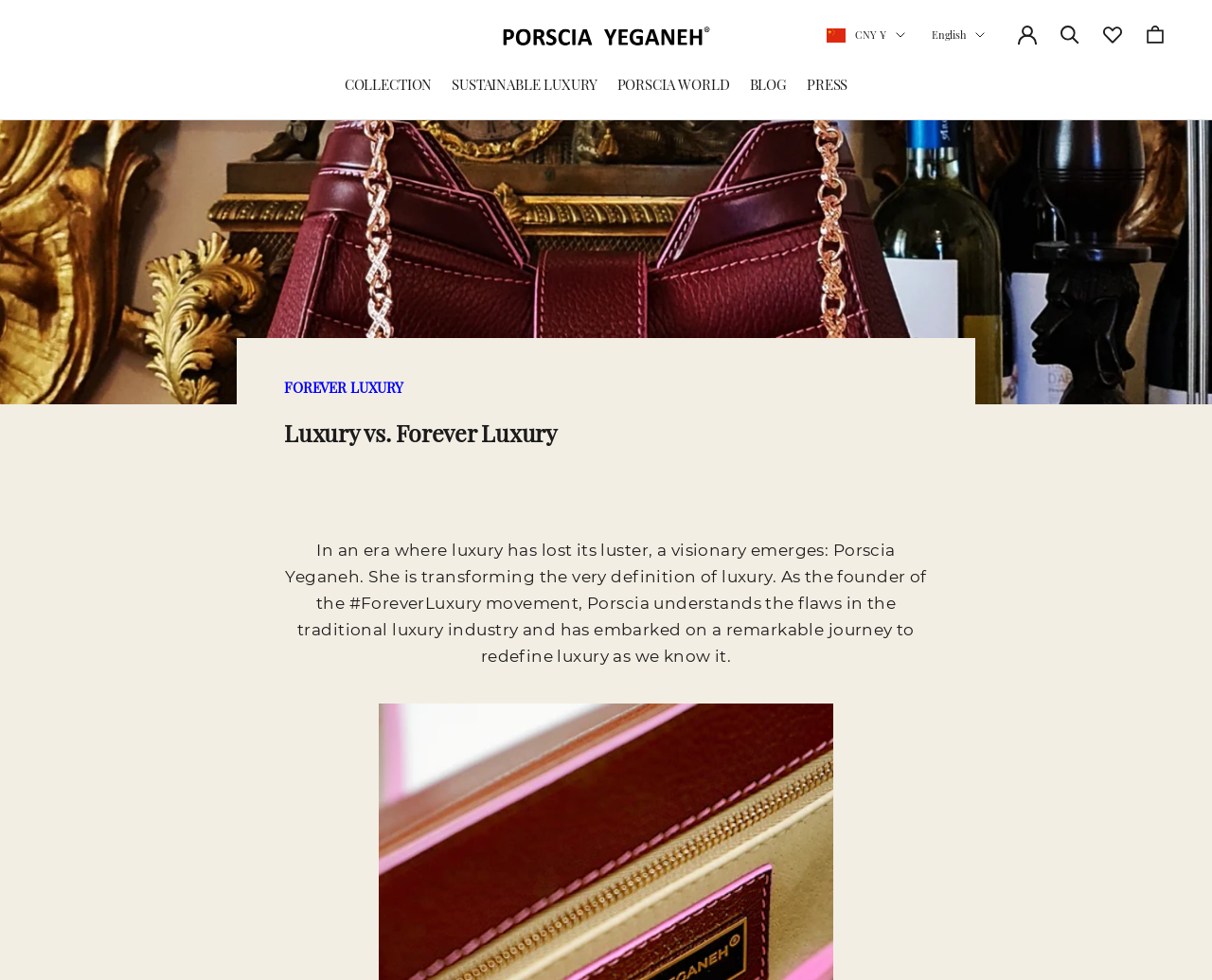Please specify the bounding box coordinates for the clickable region that will help you carry out the instruction: "Open account page".

[0.84, 0.026, 0.855, 0.046]